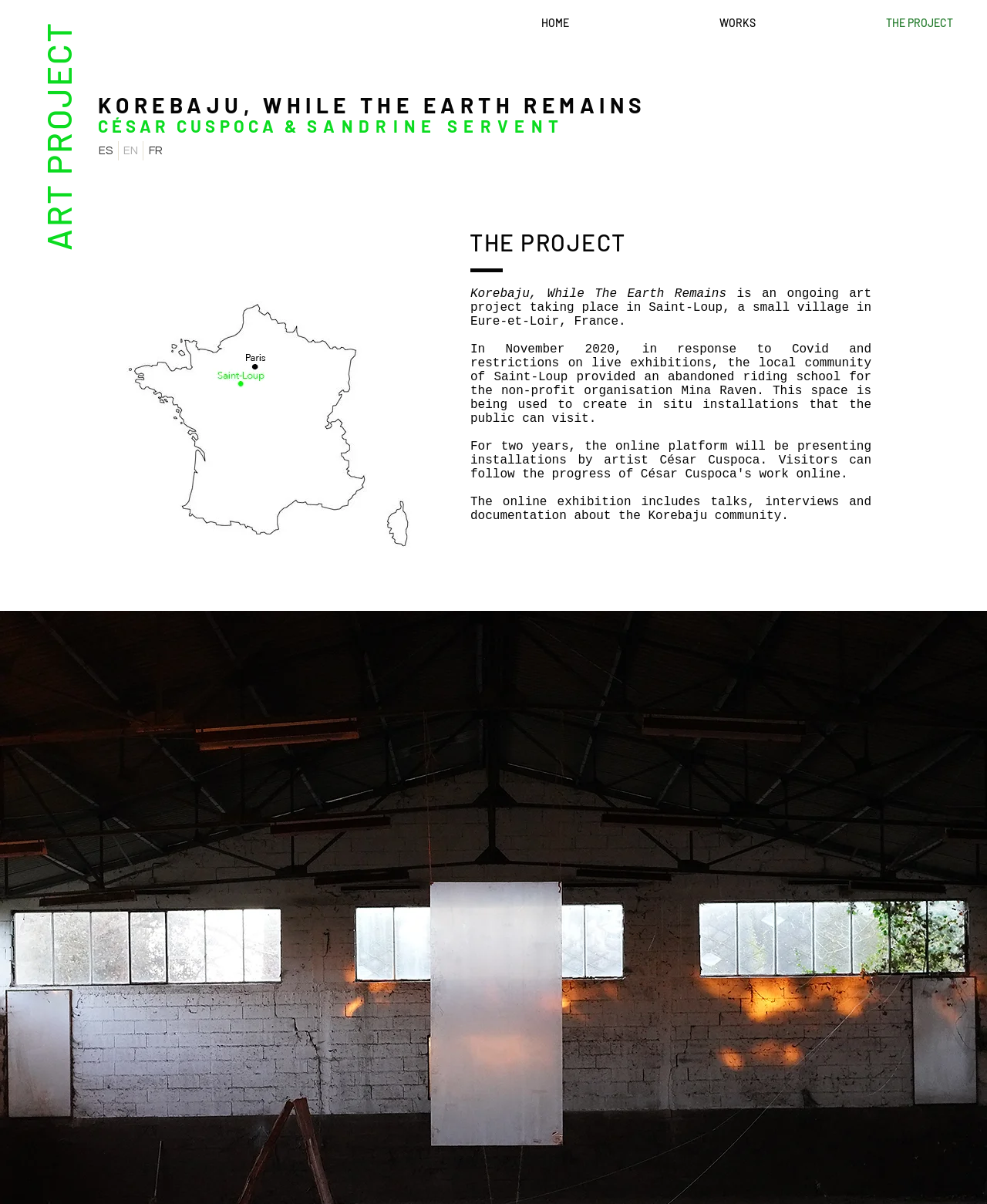Please find the bounding box coordinates in the format (top-left x, top-left y, bottom-right x, bottom-right y) for the given element description. Ensure the coordinates are floating point numbers between 0 and 1. Description: ART PROJECT

[0.038, 0.017, 0.079, 0.208]